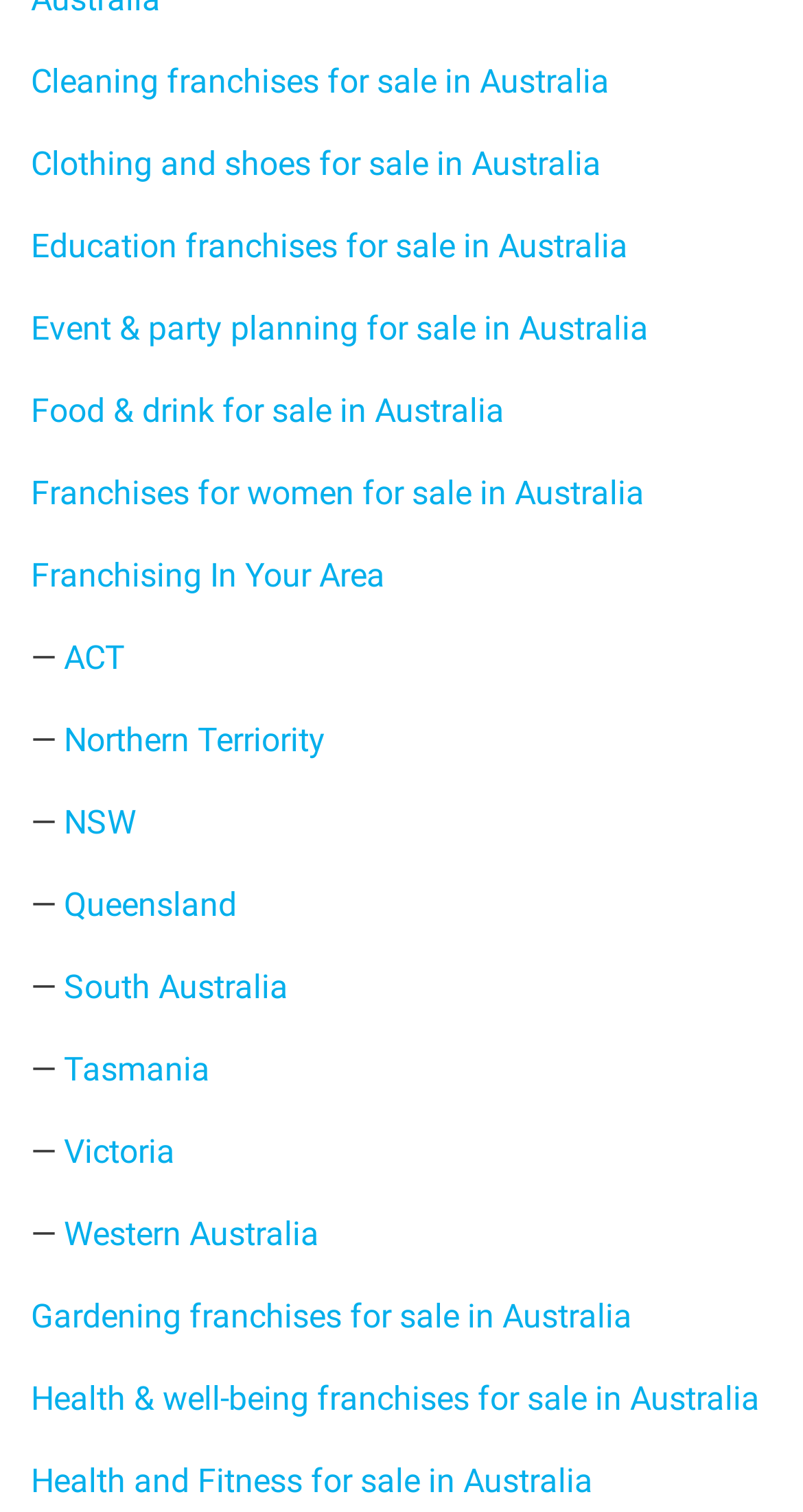Please find and report the bounding box coordinates of the element to click in order to perform the following action: "Learn about gardening franchises for sale in Australia". The coordinates should be expressed as four float numbers between 0 and 1, in the format [left, top, right, bottom].

[0.038, 0.858, 0.787, 0.884]